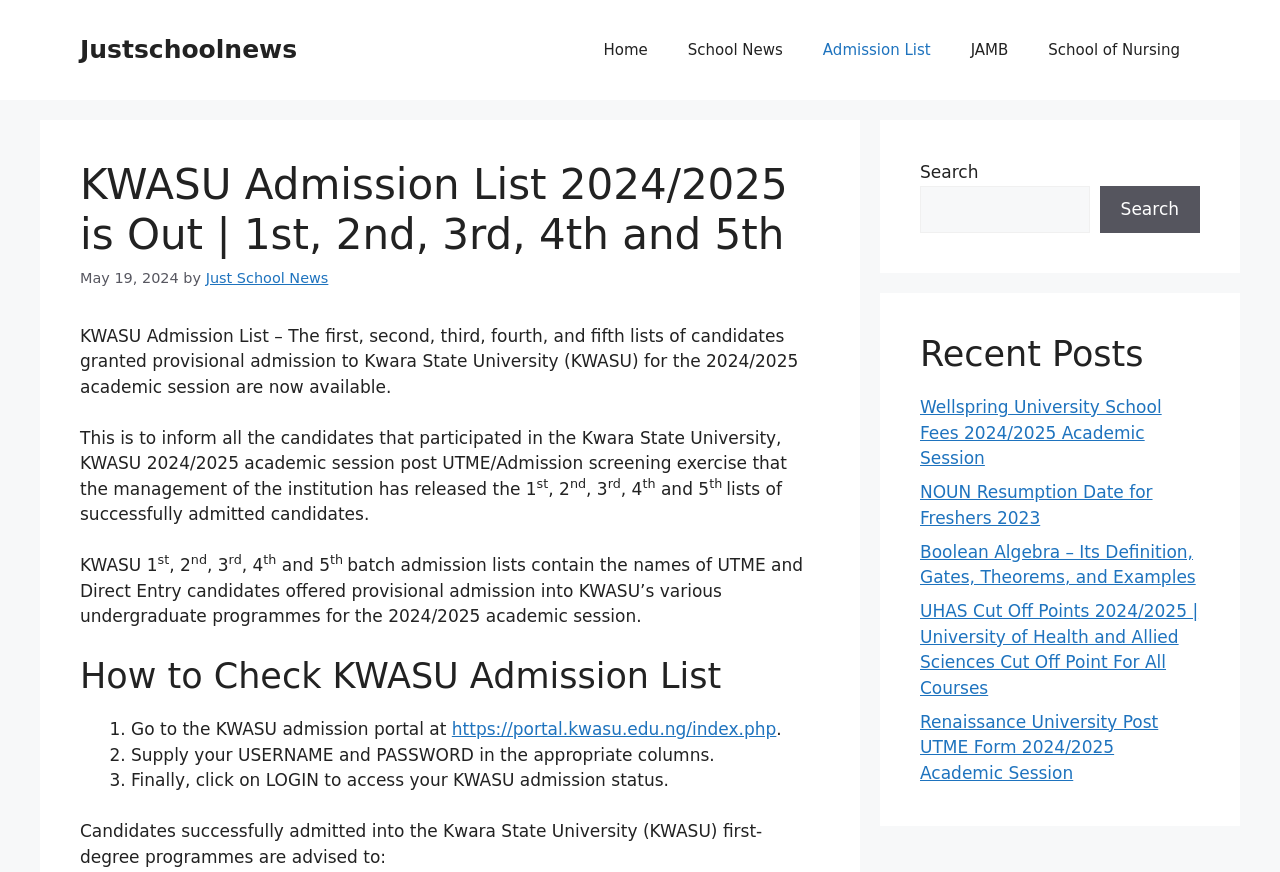Give an in-depth explanation of the webpage layout and content.

The webpage is about KWASU Admission List 2024/2025. At the top, there is a banner with the site's name "Justschoolnews" and a navigation menu with links to "Home", "School News", "Admission List", "JAMB", and "School of Nursing". Below the navigation menu, there is a heading that reads "KWASU Admission List 2024/2025 is Out | 1st, 2nd, 3rd, 4th and 5th" followed by a time stamp "May 19, 2024" and the author's name "Just School News".

The main content of the page is divided into two sections. The first section provides information about the KWASU admission list, stating that the first, second, third, fourth, and fifth lists of candidates granted provisional admission to Kwara State University (KWASU) for the 2024/2025 academic session are now available. The text explains that the management of the institution has released the lists, which contain the names of UTME and Direct Entry candidates offered provisional admission into KWASU's various undergraduate programmes.

The second section is titled "How to Check KWASU Admission List" and provides a step-by-step guide on how to check the admission status. The guide consists of three steps: going to the KWASU admission portal, supplying the username and password, and clicking on the "LOGIN" button to access the admission status.

On the right side of the page, there is a search box with a search button. Below the search box, there is a section titled "Recent Posts" that lists five recent articles with links to their respective pages. The articles are about Wellspring University School Fees, NOUN Resumption Date, Boolean Algebra, UHAS Cut Off Points, and Renaissance University Post UTME Form.